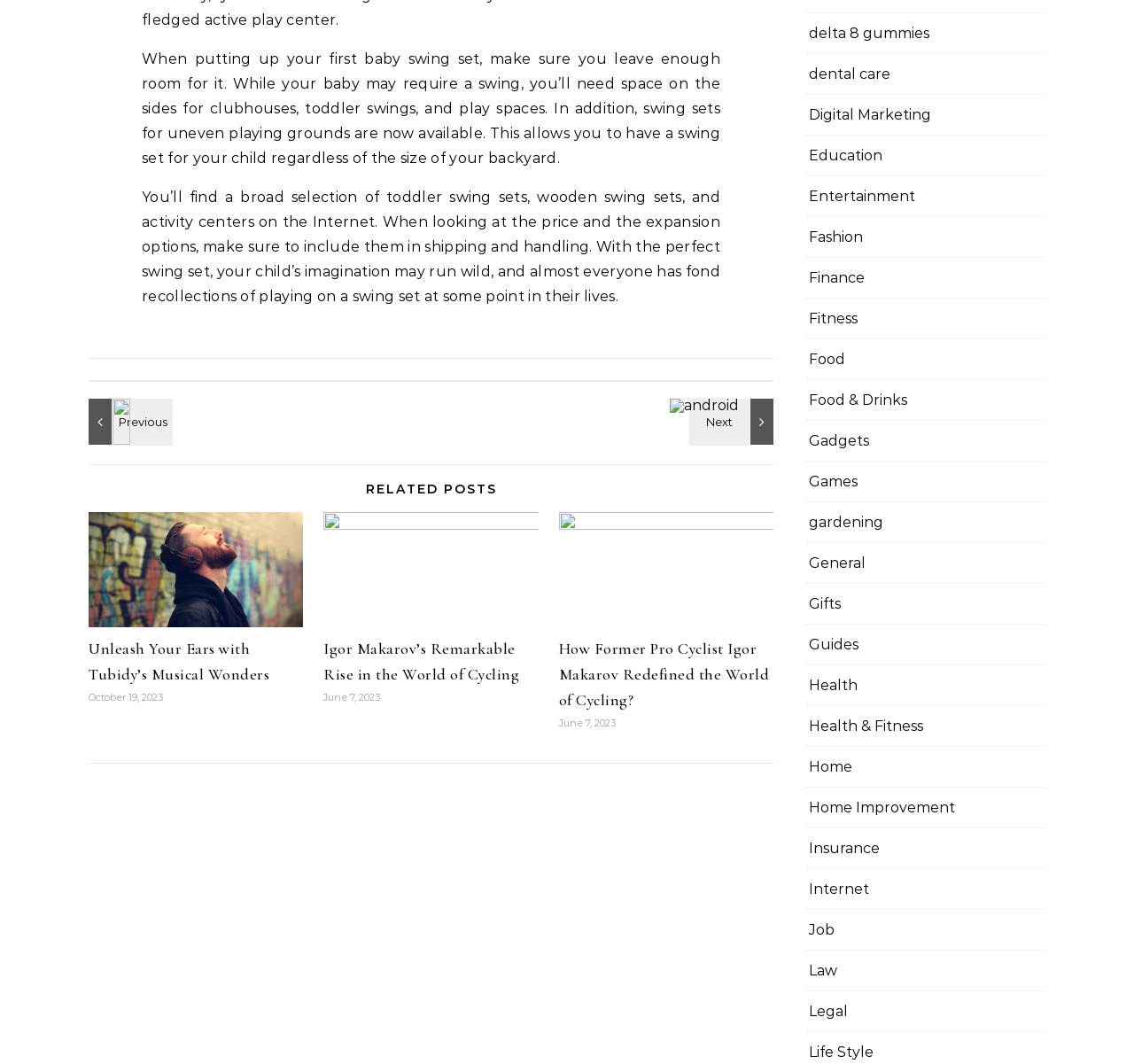Please specify the bounding box coordinates of the clickable section necessary to execute the following command: "Read the article 'Unleash Your Ears with Tubidy’s Musical Wonders'".

[0.078, 0.596, 0.267, 0.644]